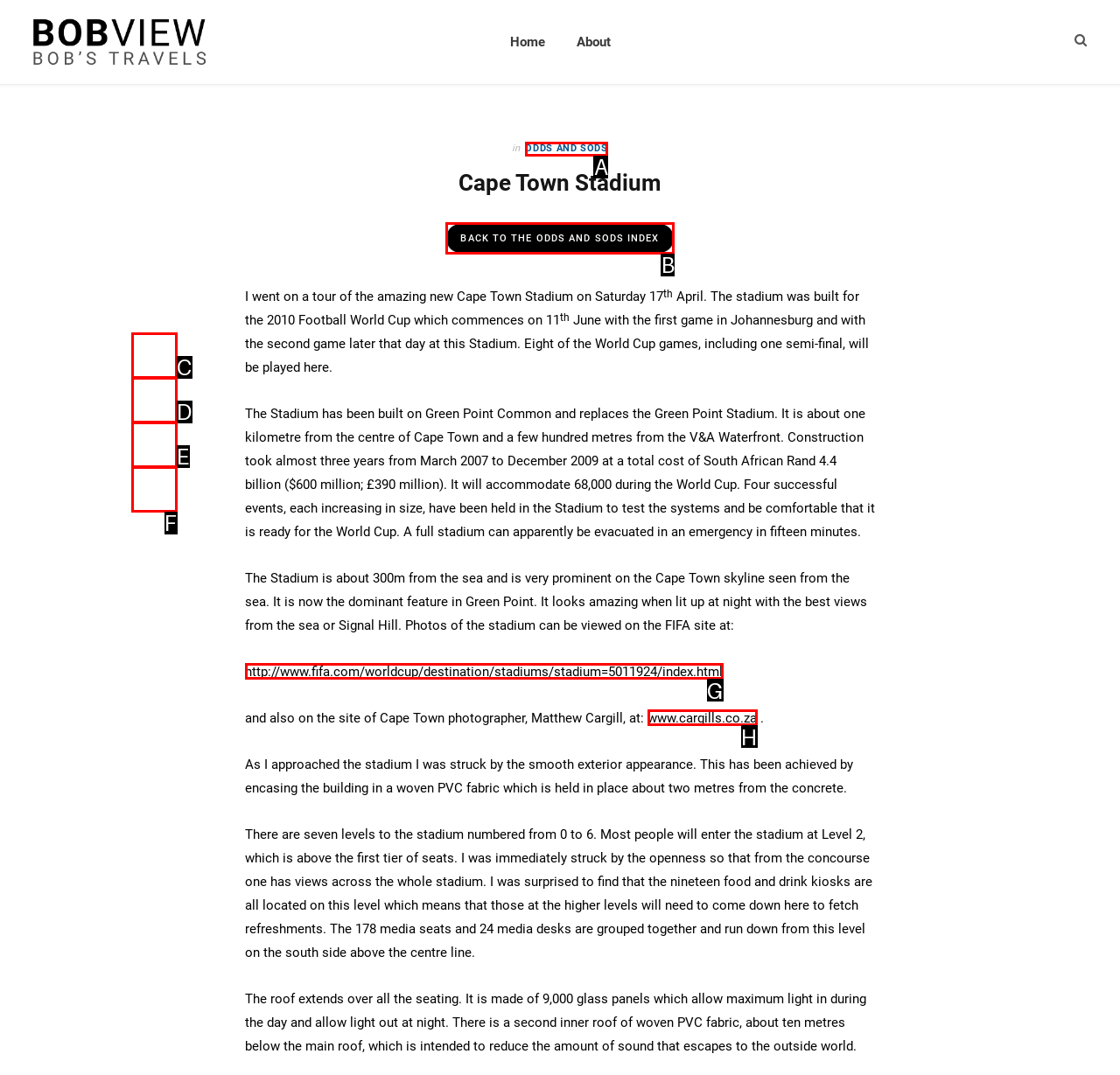Which lettered option should be clicked to perform the following task: Click the 'BACK TO THE ODDS AND SODS INDEX' link
Respond with the letter of the appropriate option.

B